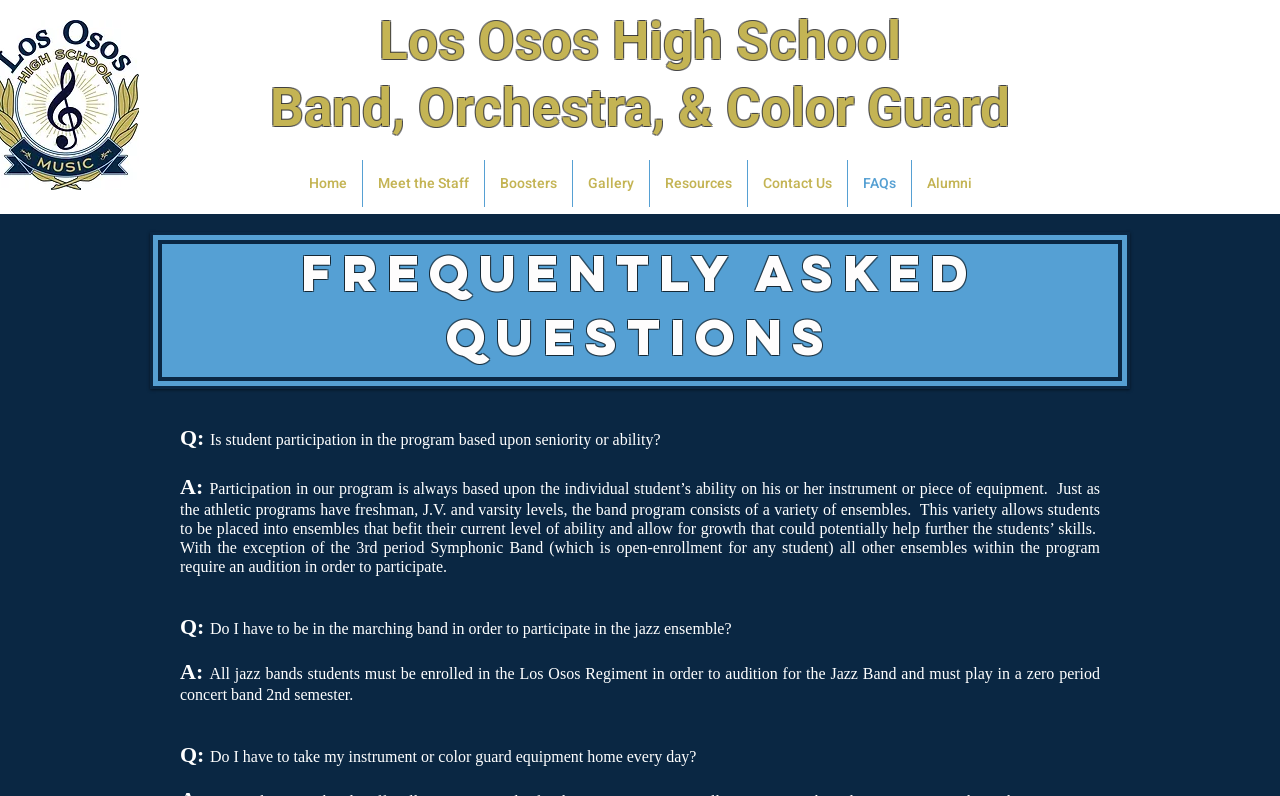Use a single word or phrase to answer this question: 
What is the purpose of the audition in the band program?

To place students in ensembles based on ability